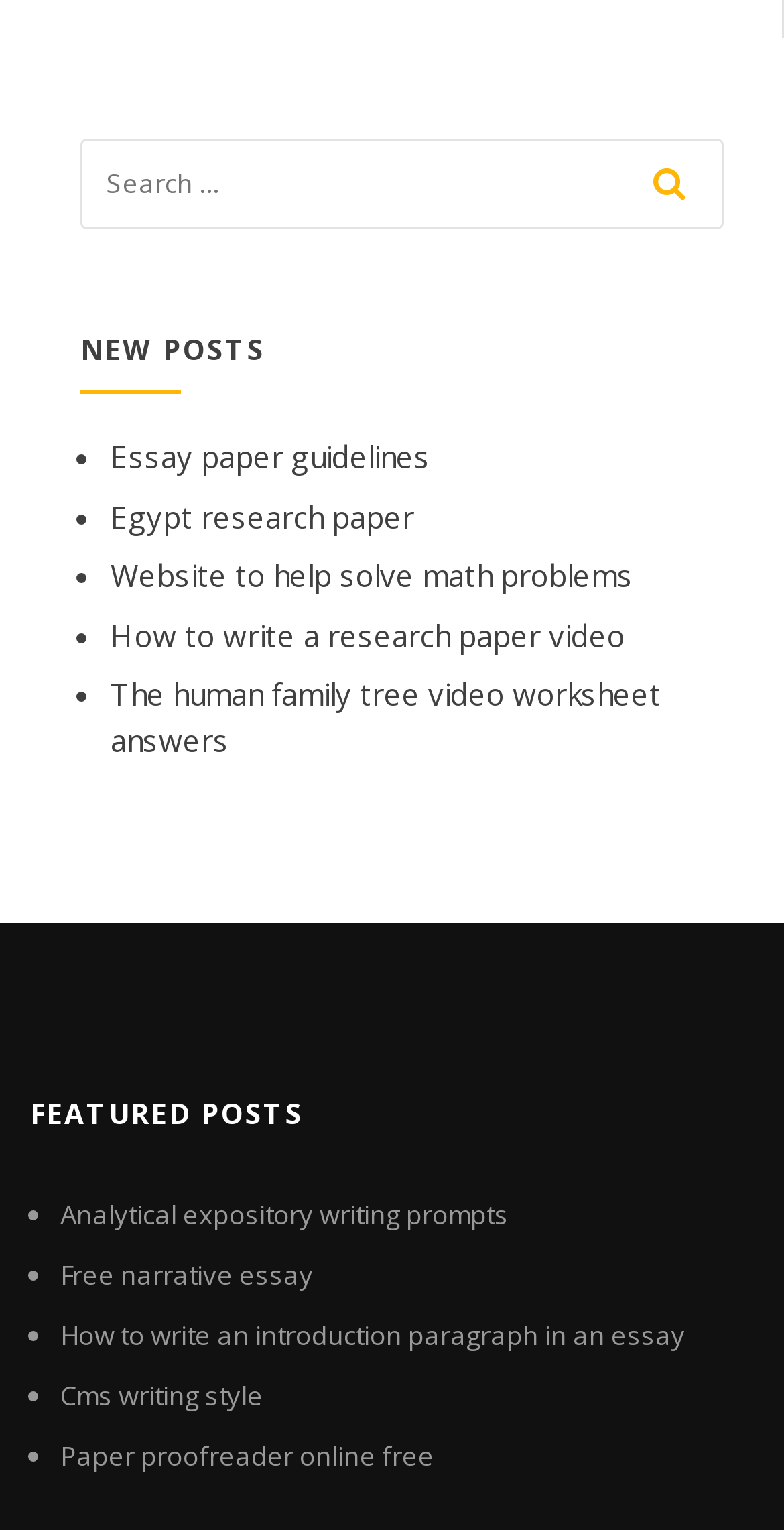Locate the bounding box coordinates of the clickable region to complete the following instruction: "click the link to website to help solve math problems."

[0.141, 0.363, 0.808, 0.389]